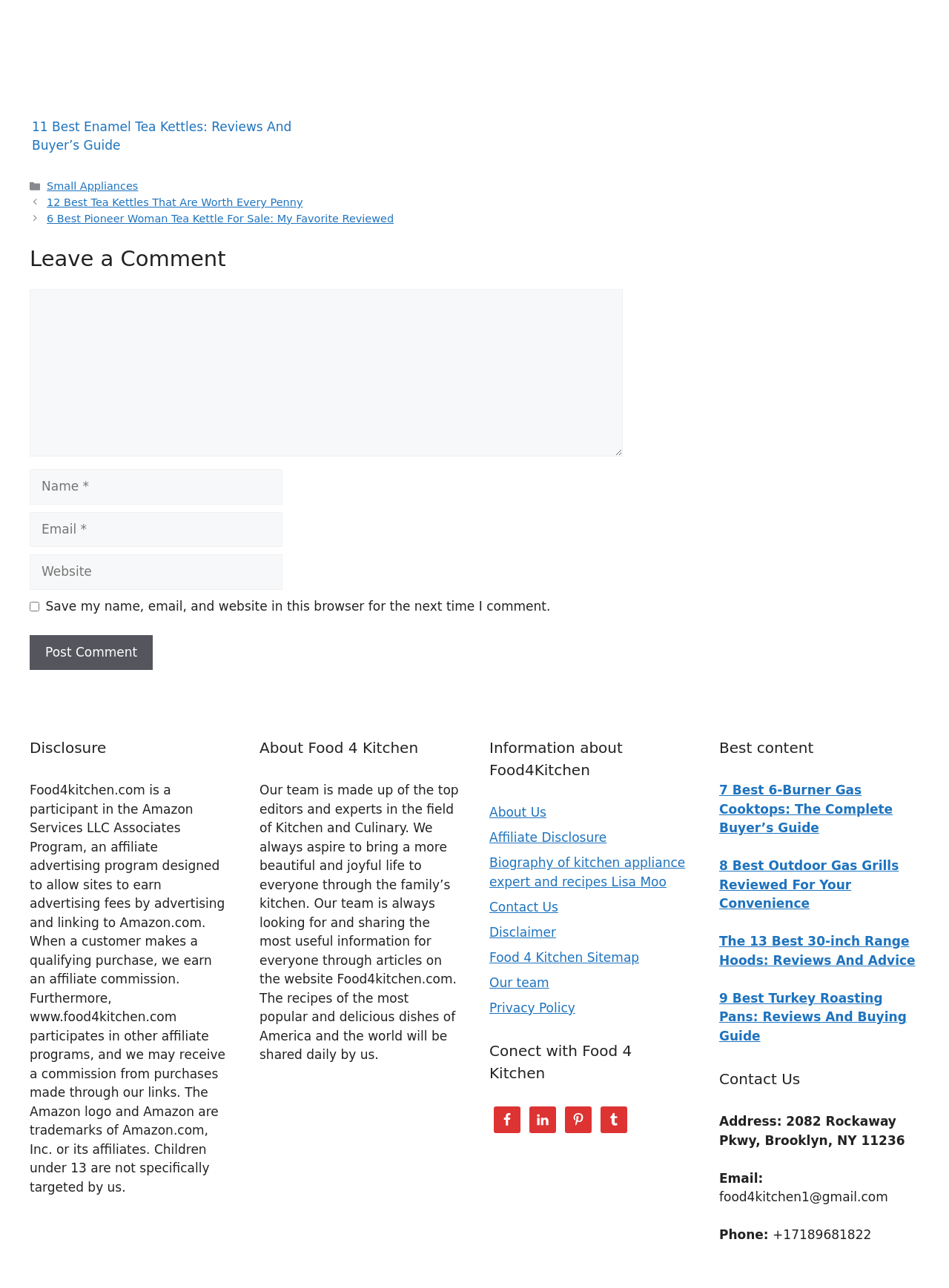Please provide the bounding box coordinates for the element that needs to be clicked to perform the following instruction: "Click on the 'About Us' link". The coordinates should be given as four float numbers between 0 and 1, i.e., [left, top, right, bottom].

[0.516, 0.625, 0.576, 0.636]